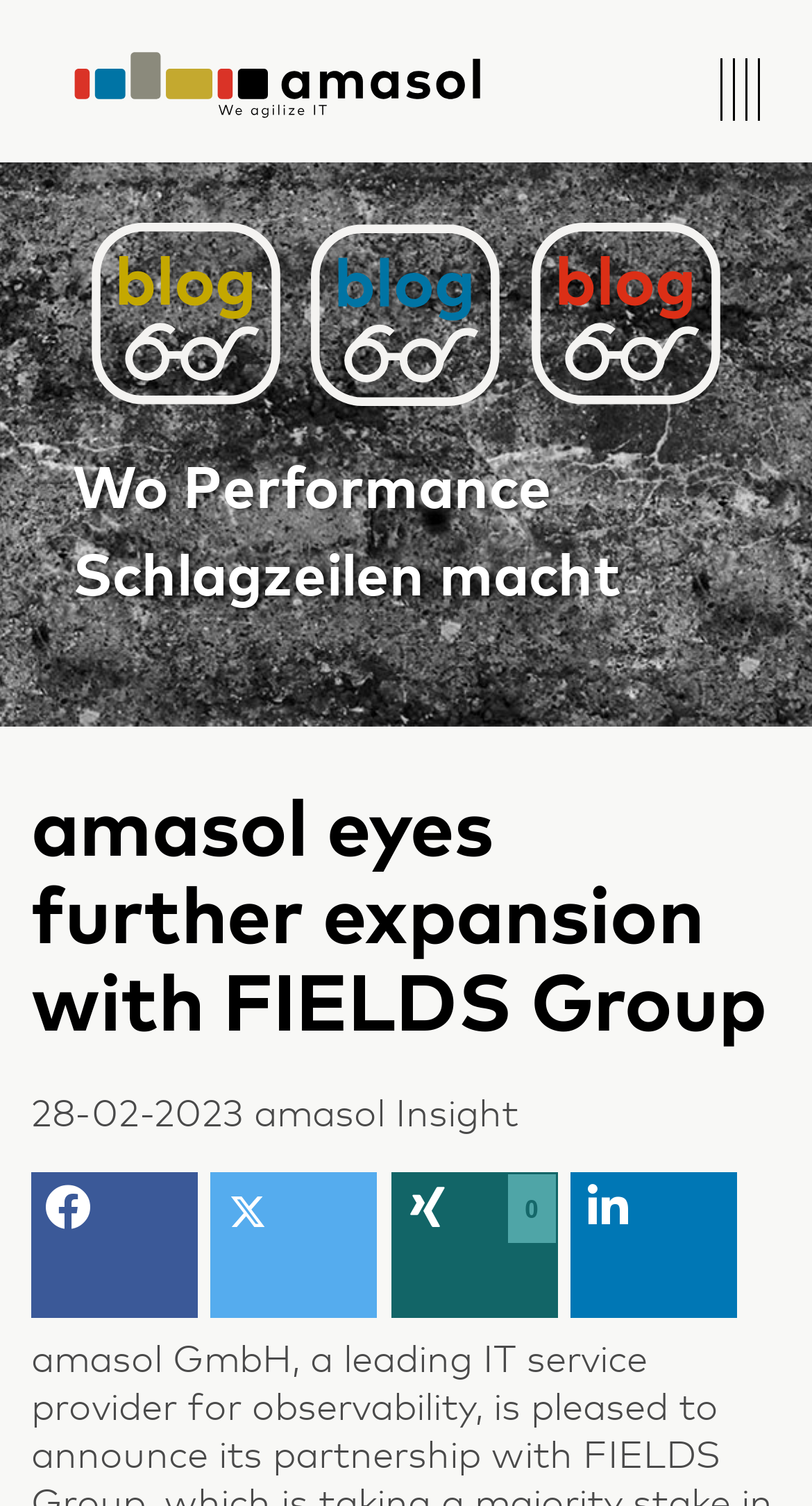Indicate the bounding box coordinates of the element that must be clicked to execute the instruction: "Switch to English". The coordinates should be given as four float numbers between 0 and 1, i.e., [left, top, right, bottom].

[0.481, 0.718, 0.599, 0.743]